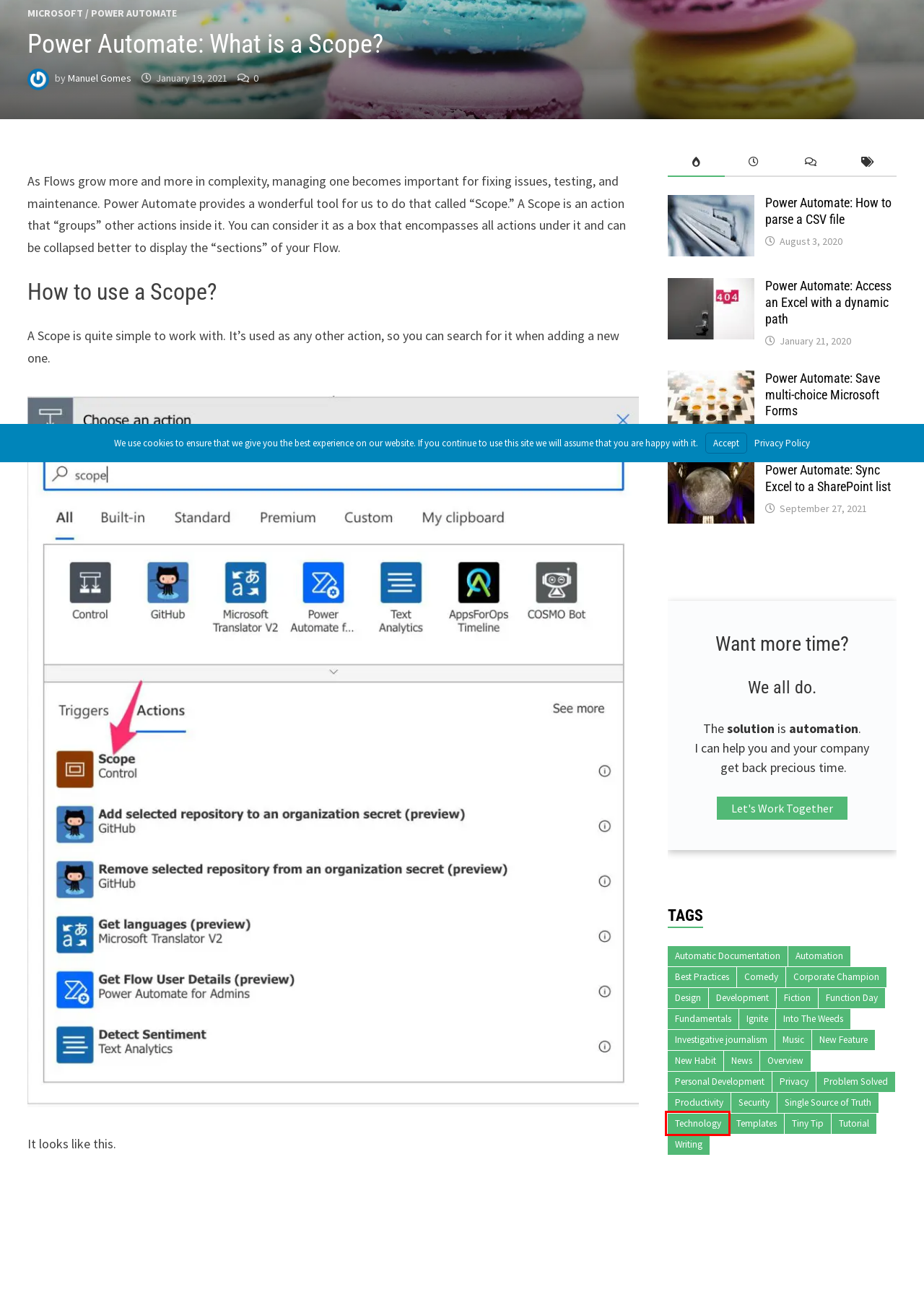Review the webpage screenshot provided, noting the red bounding box around a UI element. Choose the description that best matches the new webpage after clicking the element within the bounding box. The following are the options:
A. Tutorial Tag  - Manuel T. Gomes
B. Privacy Policy  - Manuel T. Gomes
C. Power Automate: Sync Excel to a SharePoint list  - Manuel T. Gomes
D. Corporate Champion Tag  - Manuel T. Gomes
E. Problem Solved Tag  - Manuel T. Gomes
F. Automation Tag  - Manuel T. Gomes
G. Music Tag  - Manuel T. Gomes
H. Technology Tag  - Manuel T. Gomes

H